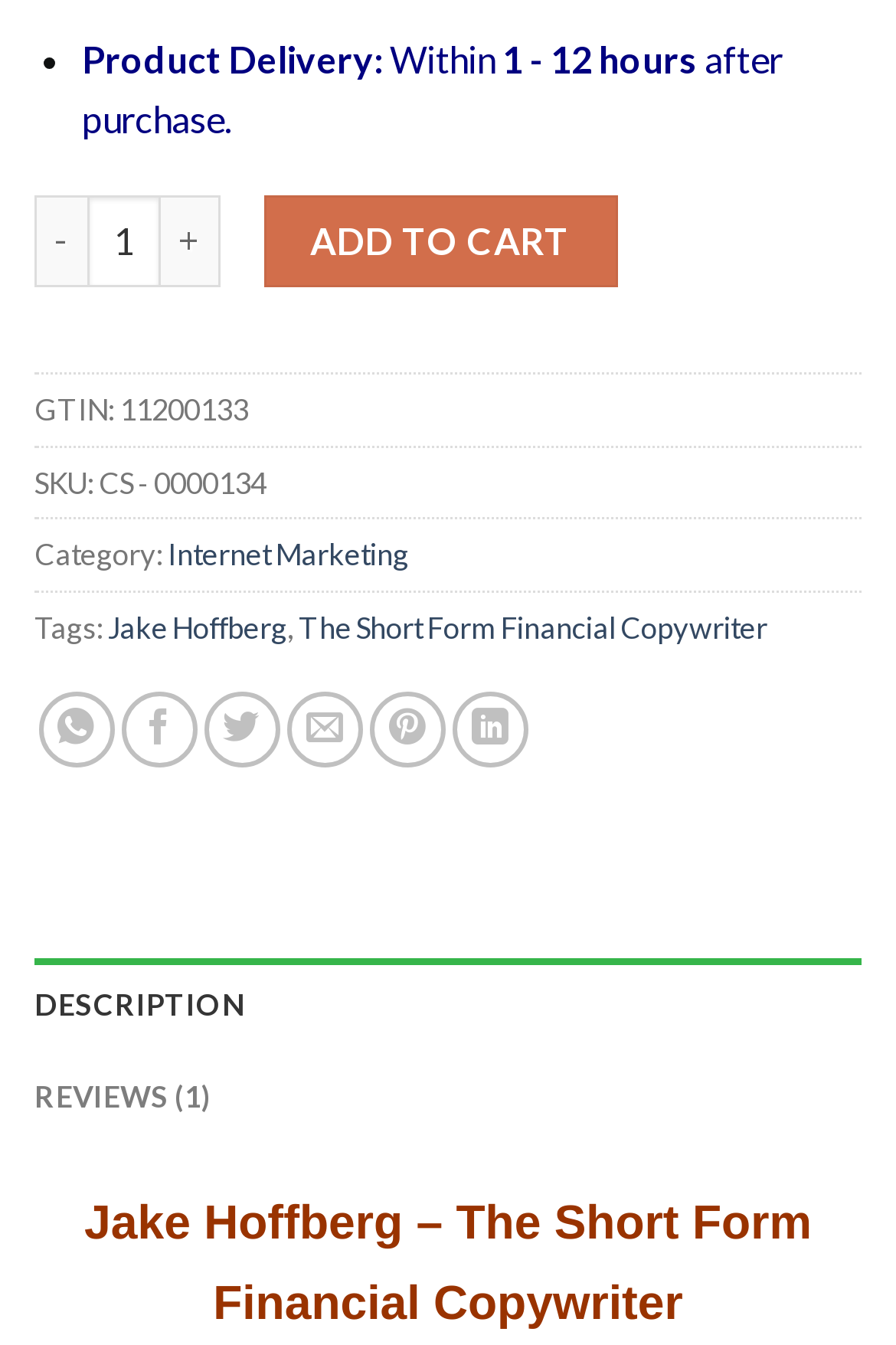Pinpoint the bounding box coordinates of the element you need to click to execute the following instruction: "Add the product to cart". The bounding box should be represented by four float numbers between 0 and 1, in the format [left, top, right, bottom].

[0.295, 0.145, 0.689, 0.214]